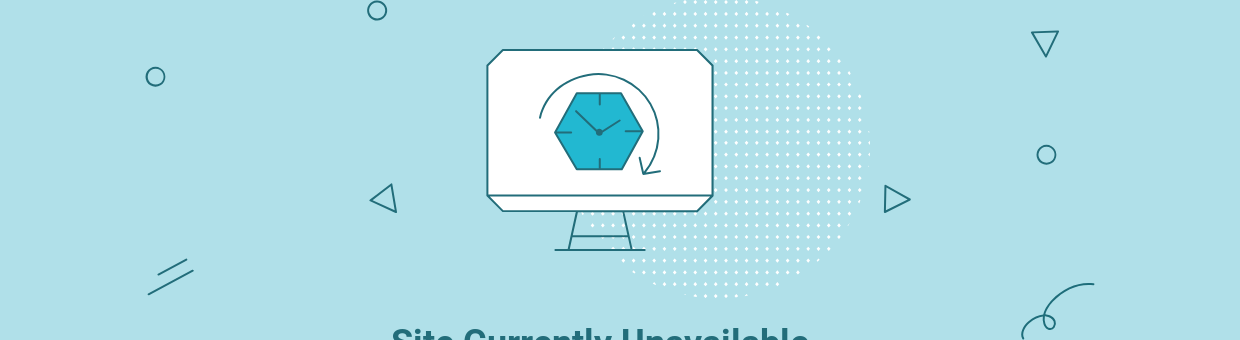Explain the content of the image in detail.

The image features a sleek, modern illustration of a desktop computer displaying a stylized clock icon, indicating a state of unavailability or downtime. The computer is set against a calming light blue background adorned with various geometric shapes, enhancing the visual appeal. Below the computer, bold text reads "Site Currently Unavailable," signaling to users that the website is temporarily inaccessible. The overall design combines simplicity with modern aesthetics, making it clear that users should check back later for updates or contact their hosting provider for further assistance.